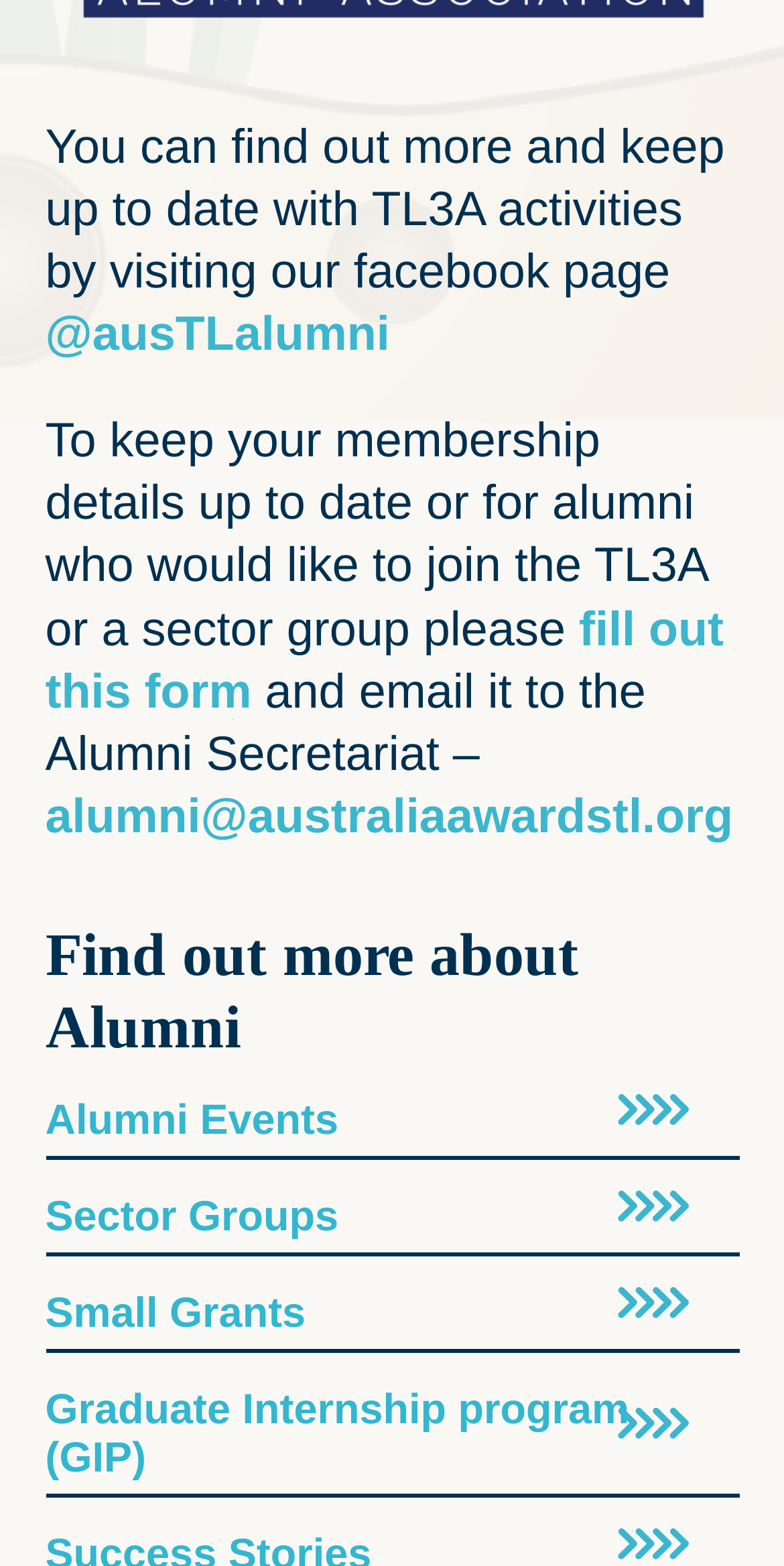What are the types of events listed on the webpage?
Provide a fully detailed and comprehensive answer to the question.

The link 'Alumni Events' is listed on the webpage, indicating that the webpage provides information about alumni events.